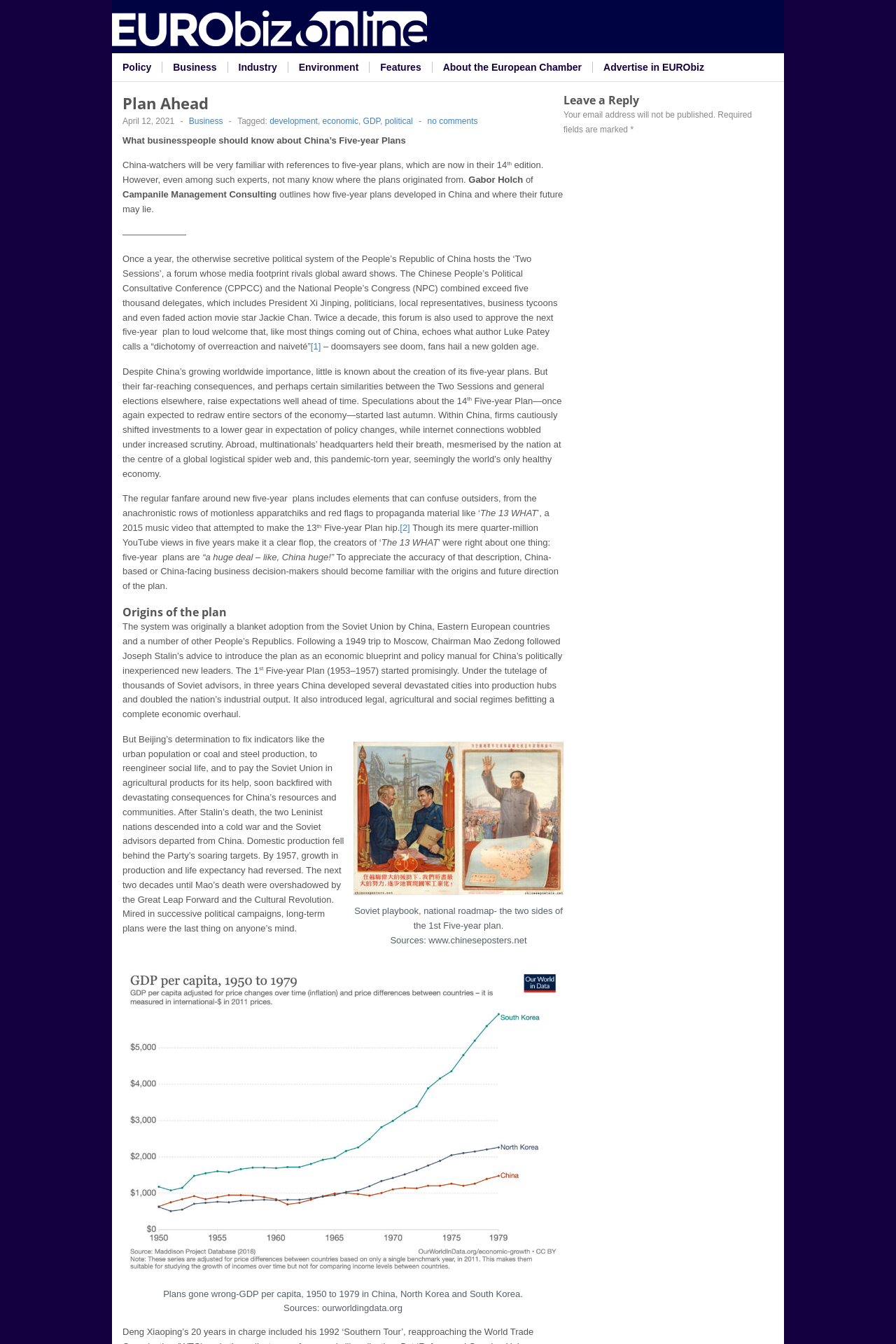Locate the bounding box coordinates of the UI element described by: "About the European Chamber". The bounding box coordinates should consist of four float numbers between 0 and 1, i.e., [left, top, right, bottom].

[0.483, 0.046, 0.662, 0.054]